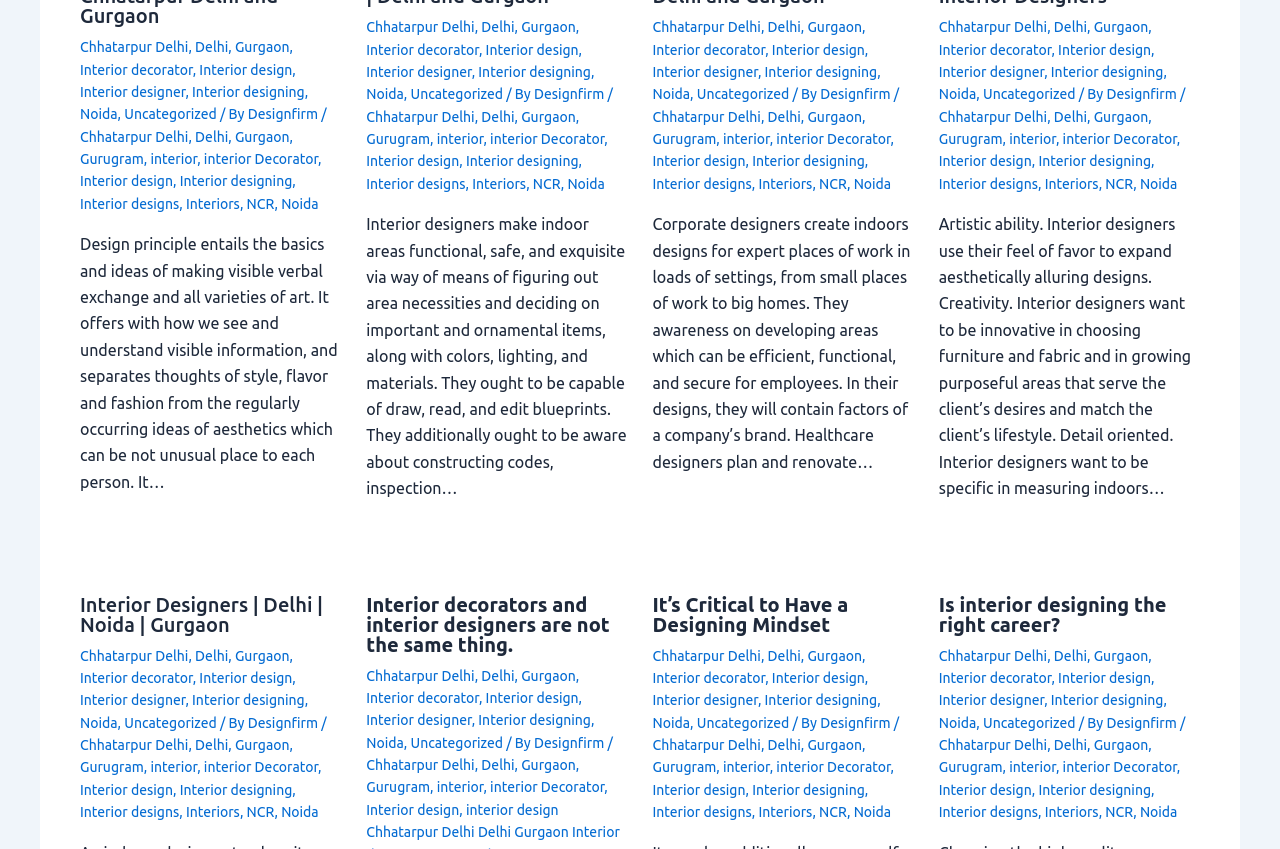Answer this question using a single word or a brief phrase:
What cities are mentioned on the webpage?

Chhatarpur Delhi, Gurgaon, Noida, Gurugram